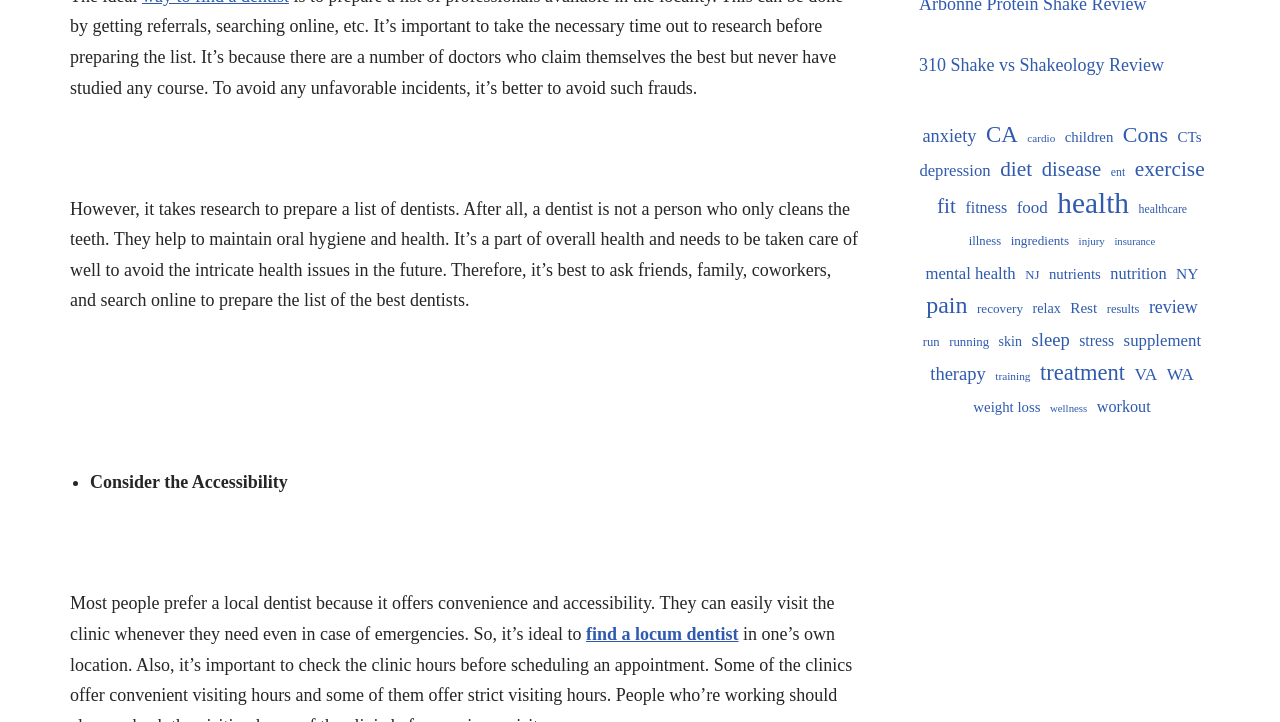Please answer the following question as detailed as possible based on the image: 
What is the common theme among the links?

The links on the webpage are mostly related to health and fitness, with topics such as exercise, diet, nutrition, and wellness, which suggests that the common theme among the links is health and fitness.